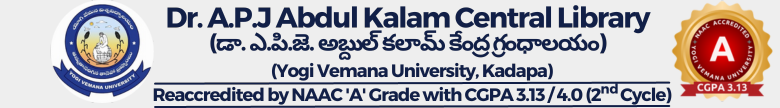Based on the visual content of the image, answer the question thoroughly: What is the language used to write the library's name?

The caption states that the library's name is written both in English and Telugu, emphasizing its cultural significance.